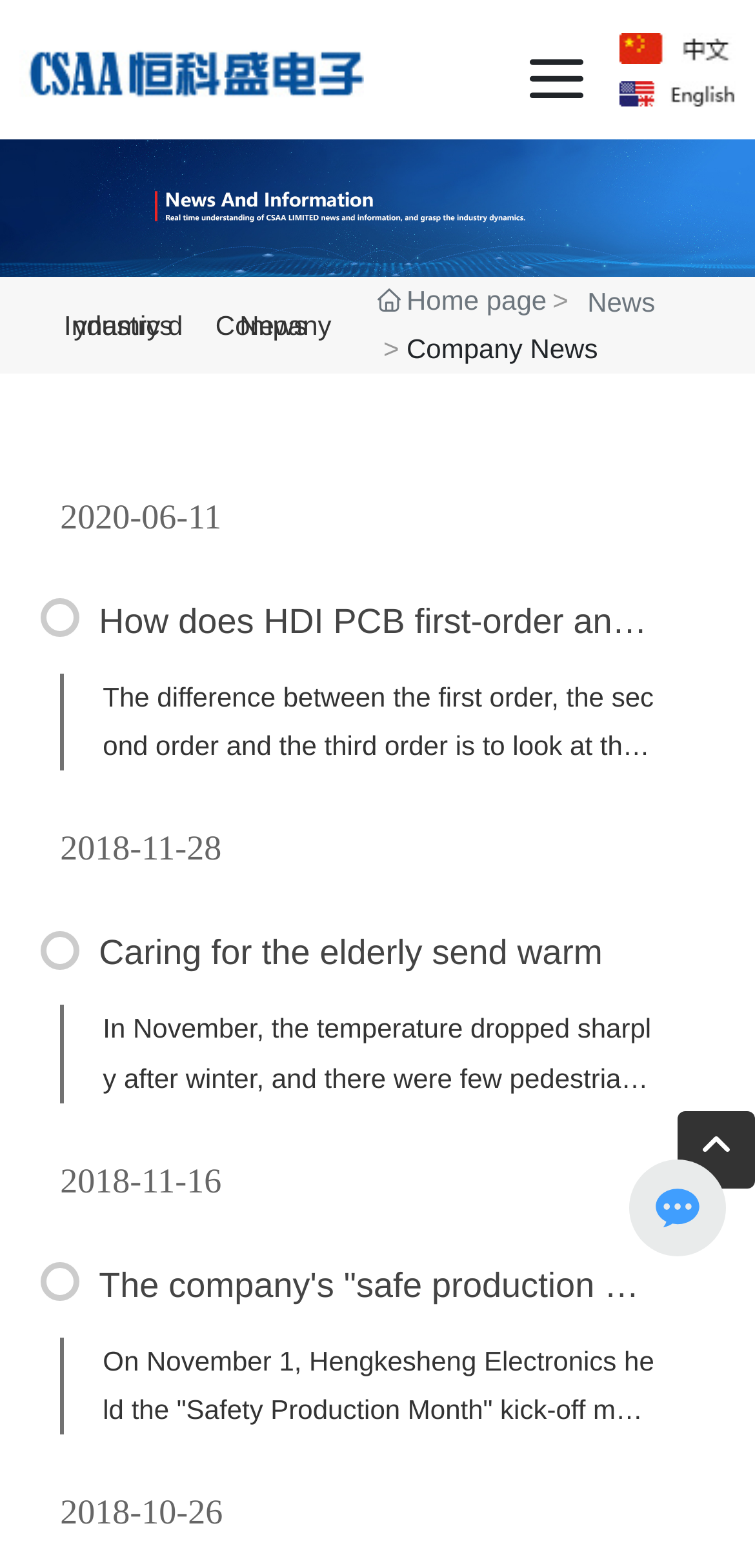Indicate the bounding box coordinates of the clickable region to achieve the following instruction: "Click the 'Home page' link."

[0.5, 0.177, 0.724, 0.206]